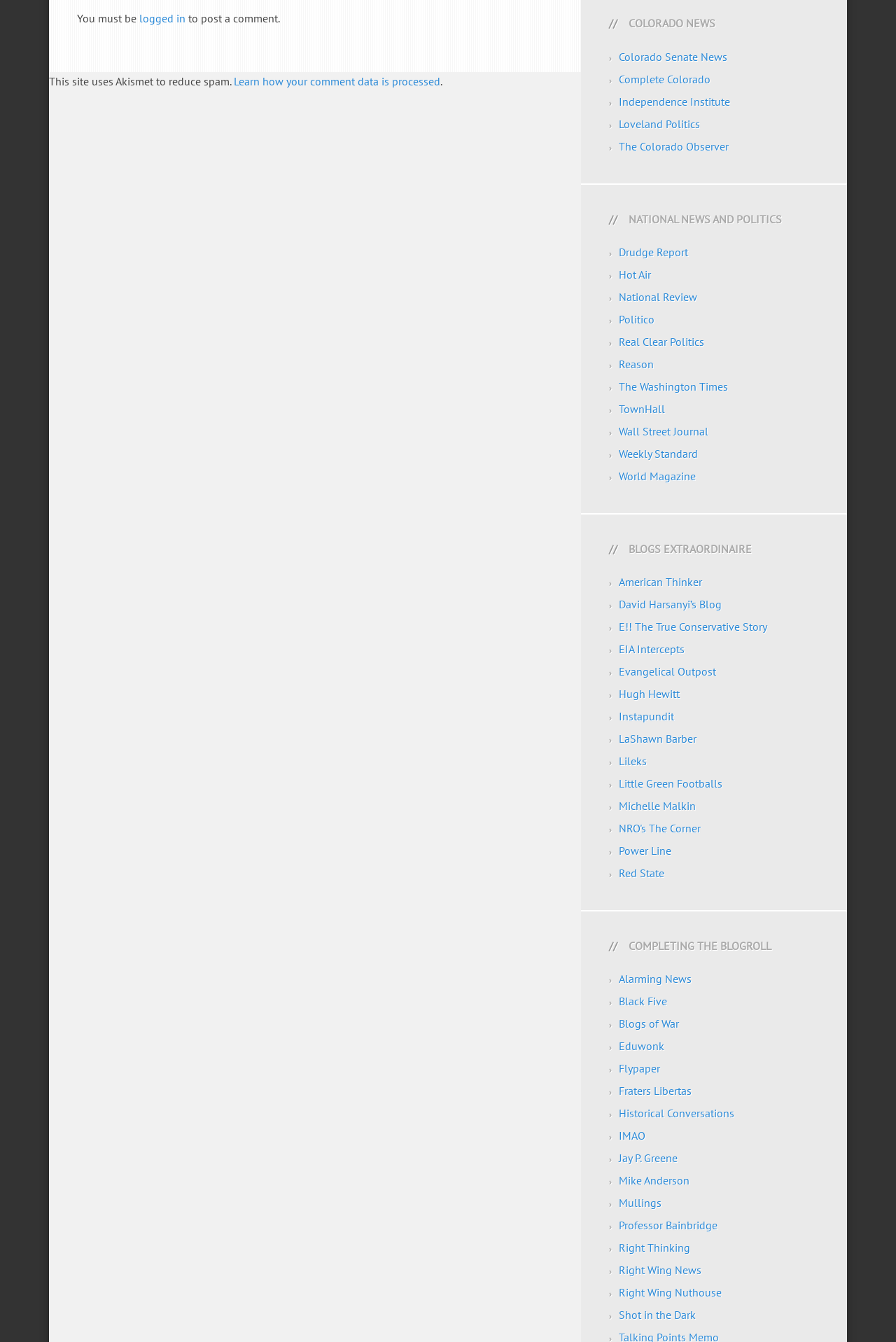Identify the coordinates of the bounding box for the element described below: "Shot in the Dark". Return the coordinates as four float numbers between 0 and 1: [left, top, right, bottom].

[0.691, 0.974, 0.777, 0.985]